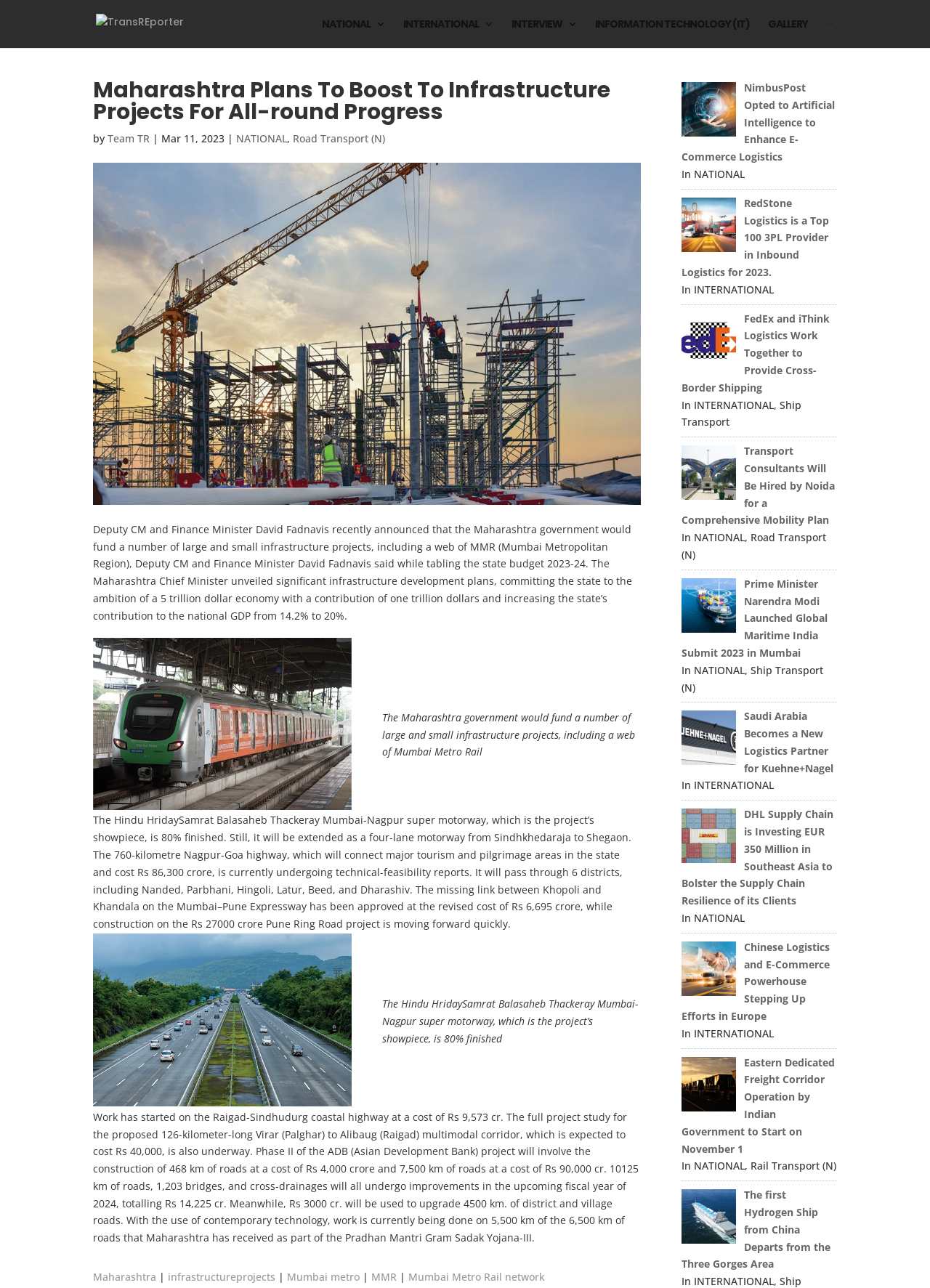Provide a one-word or short-phrase response to the question:
What is the topic of the article?

Infrastructure projects